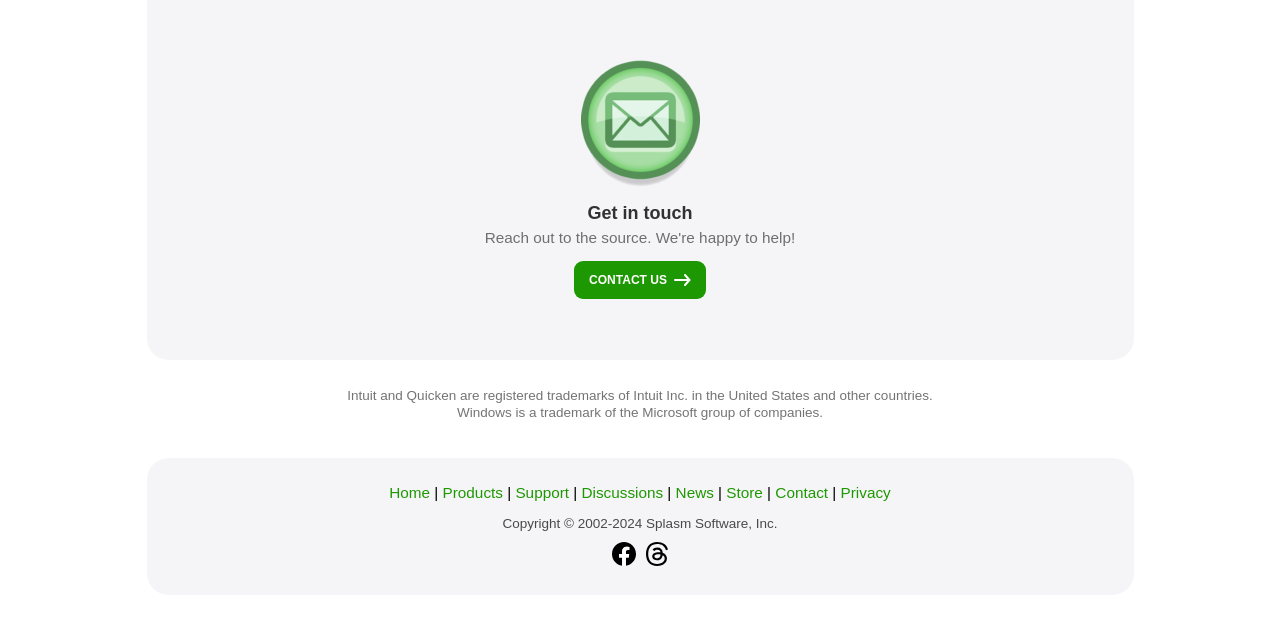What is the text above the 'CONTACT US' link?
Give a one-word or short-phrase answer derived from the screenshot.

Get in touch